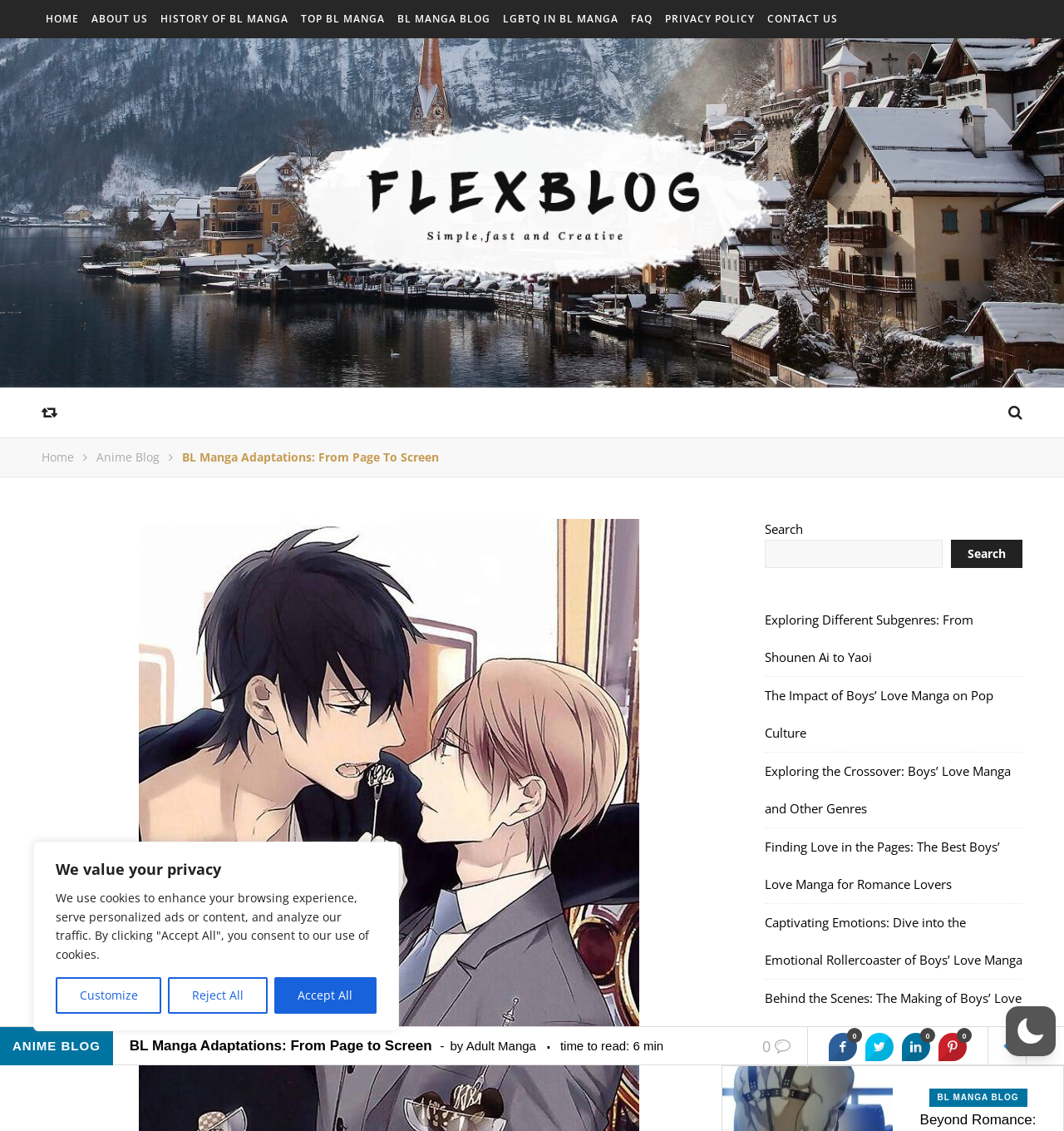Please find the bounding box coordinates of the section that needs to be clicked to achieve this instruction: "Read the article Exploring Different Subgenres: From Shounen Ai to Yaoi".

[0.719, 0.54, 0.915, 0.588]